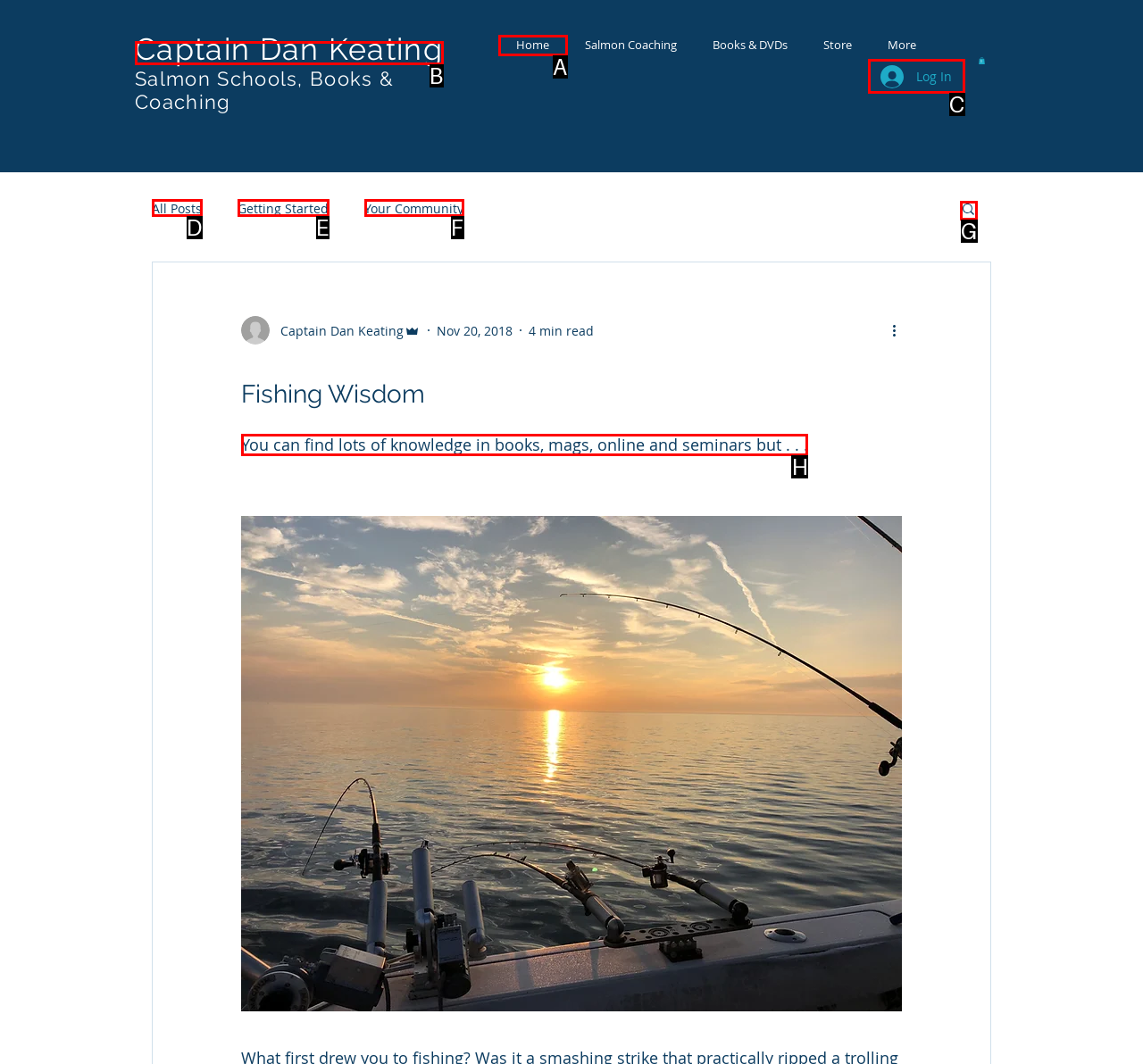Please indicate which HTML element to click in order to fulfill the following task: Read the article by Carolyn Robertson Respond with the letter of the chosen option.

None